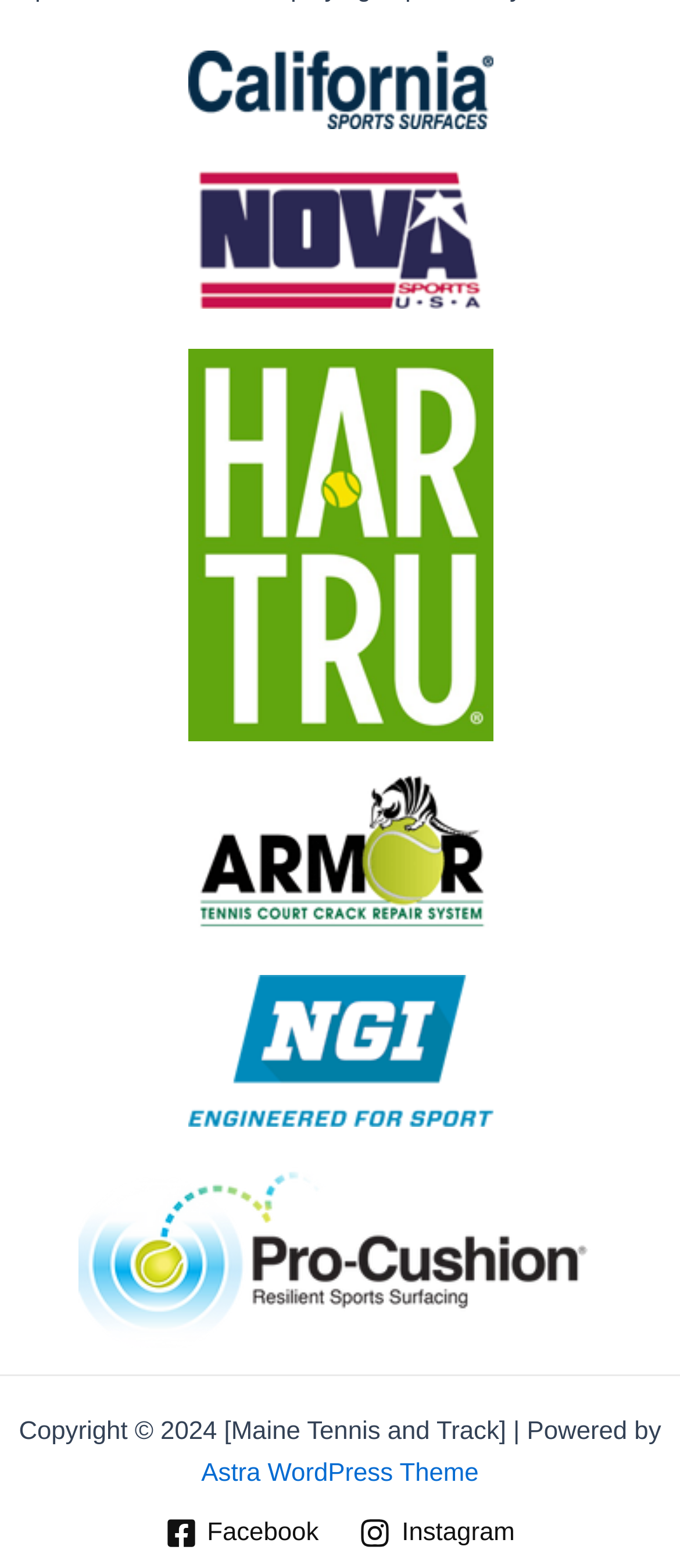Extract the bounding box coordinates for the HTML element that matches this description: "Astra WordPress Theme". The coordinates should be four float numbers between 0 and 1, i.e., [left, top, right, bottom].

[0.296, 0.931, 0.704, 0.949]